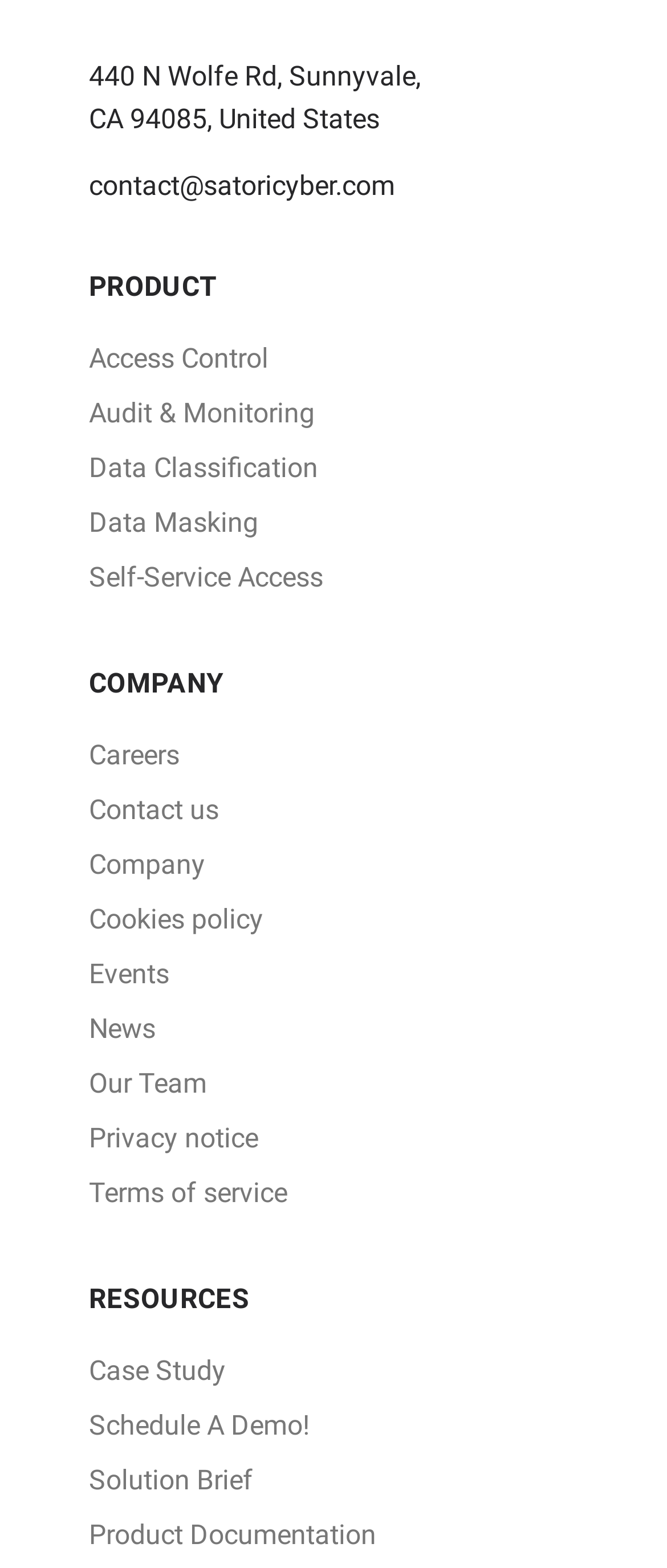Please find the bounding box coordinates of the element that must be clicked to perform the given instruction: "Learn about Access Control". The coordinates should be four float numbers from 0 to 1, i.e., [left, top, right, bottom].

[0.133, 0.212, 0.867, 0.246]